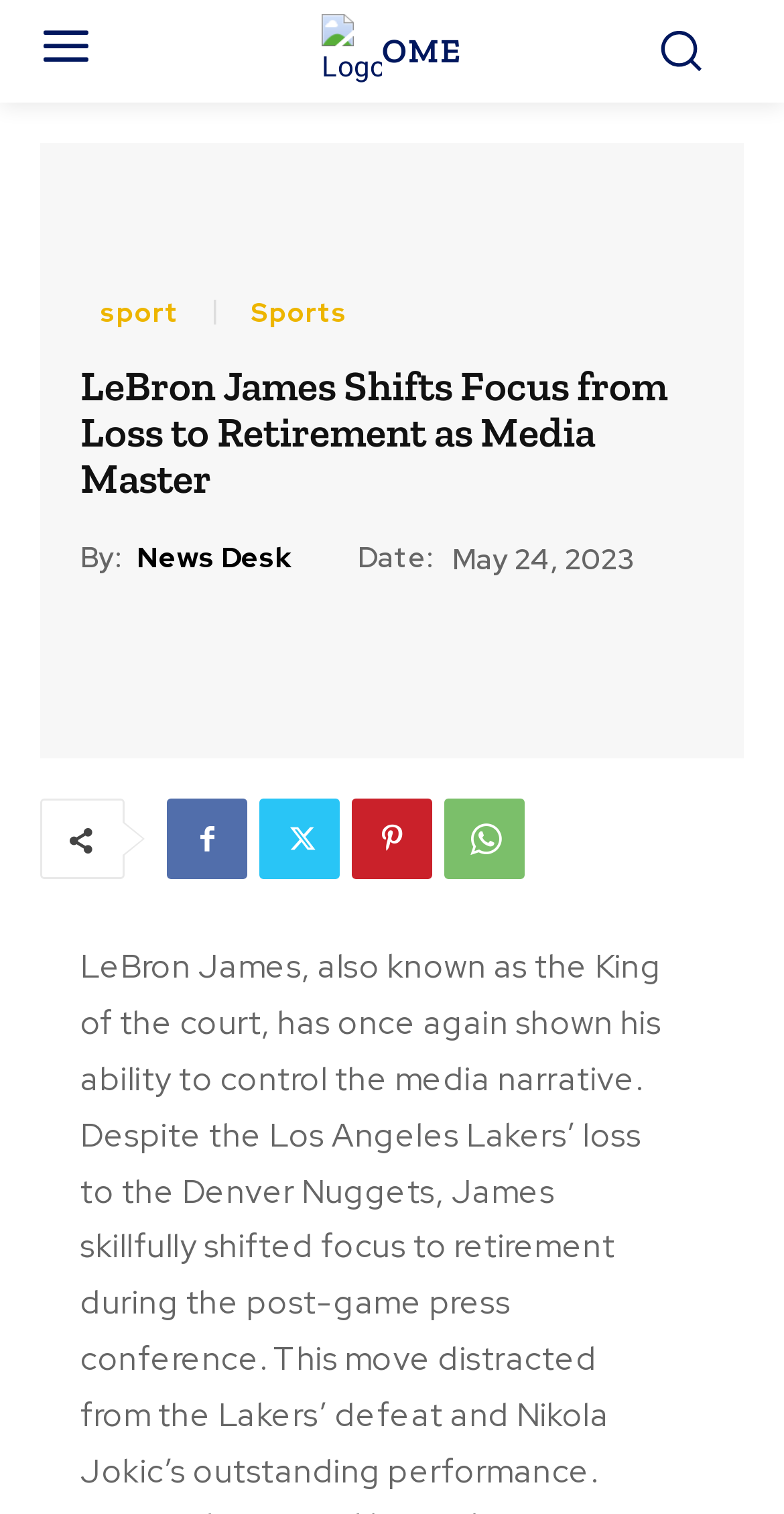For the following element description, predict the bounding box coordinates in the format (top-left x, top-left y, bottom-right x, bottom-right y). All values should be floating point numbers between 0 and 1. Description: OMEStay informed, Stay ahead

[0.186, 0.009, 0.814, 0.058]